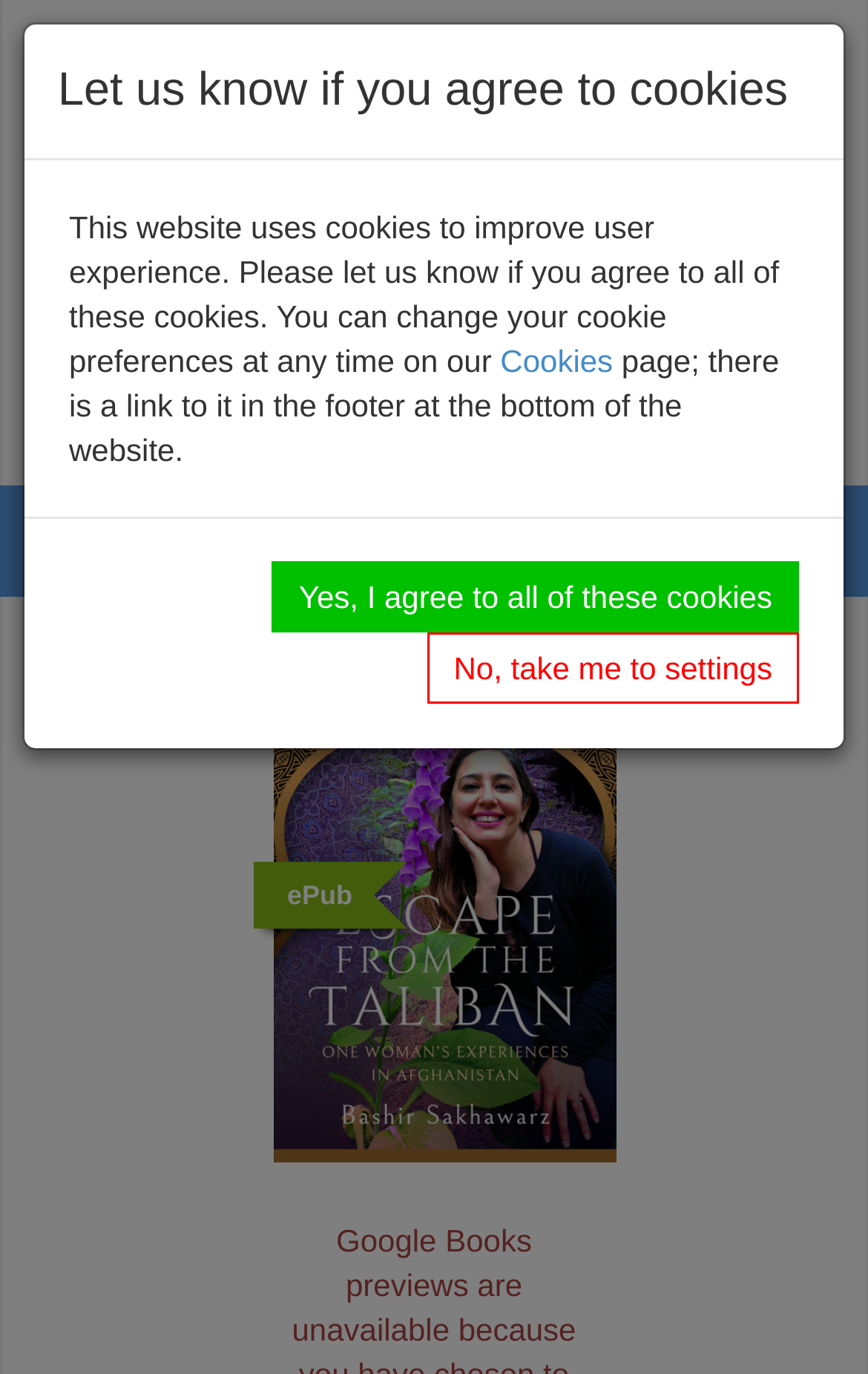Please look at the image and answer the question with a detailed explanation: What is the name of the publisher?

I found the answer by looking at the link element with the text 'Pen and Sword Books' which is likely to be the name of the publisher.